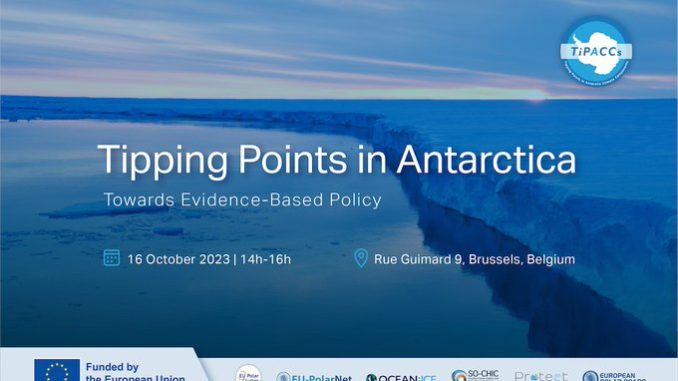Where will the event take place?
Based on the image, give a one-word or short phrase answer.

Rue Guimard 9, Brussels, Belgium